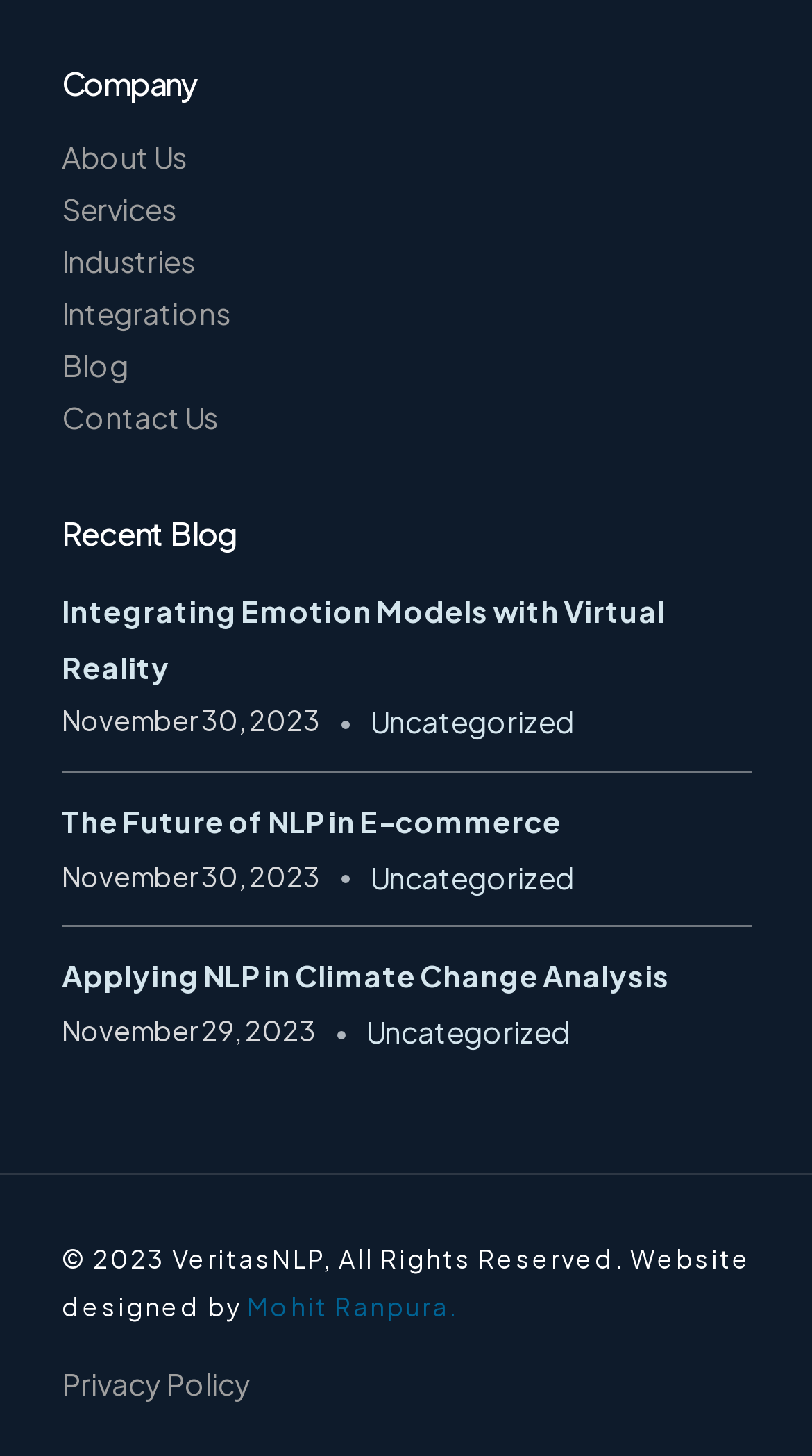What is the date of the second blog post?
Look at the screenshot and provide an in-depth answer.

The second blog post is listed under the 'Recent Blog' section, and its date is mentioned as 'November 29, 2023'. This can be found by looking at the StaticText element with the text 'November 29, 2023'.